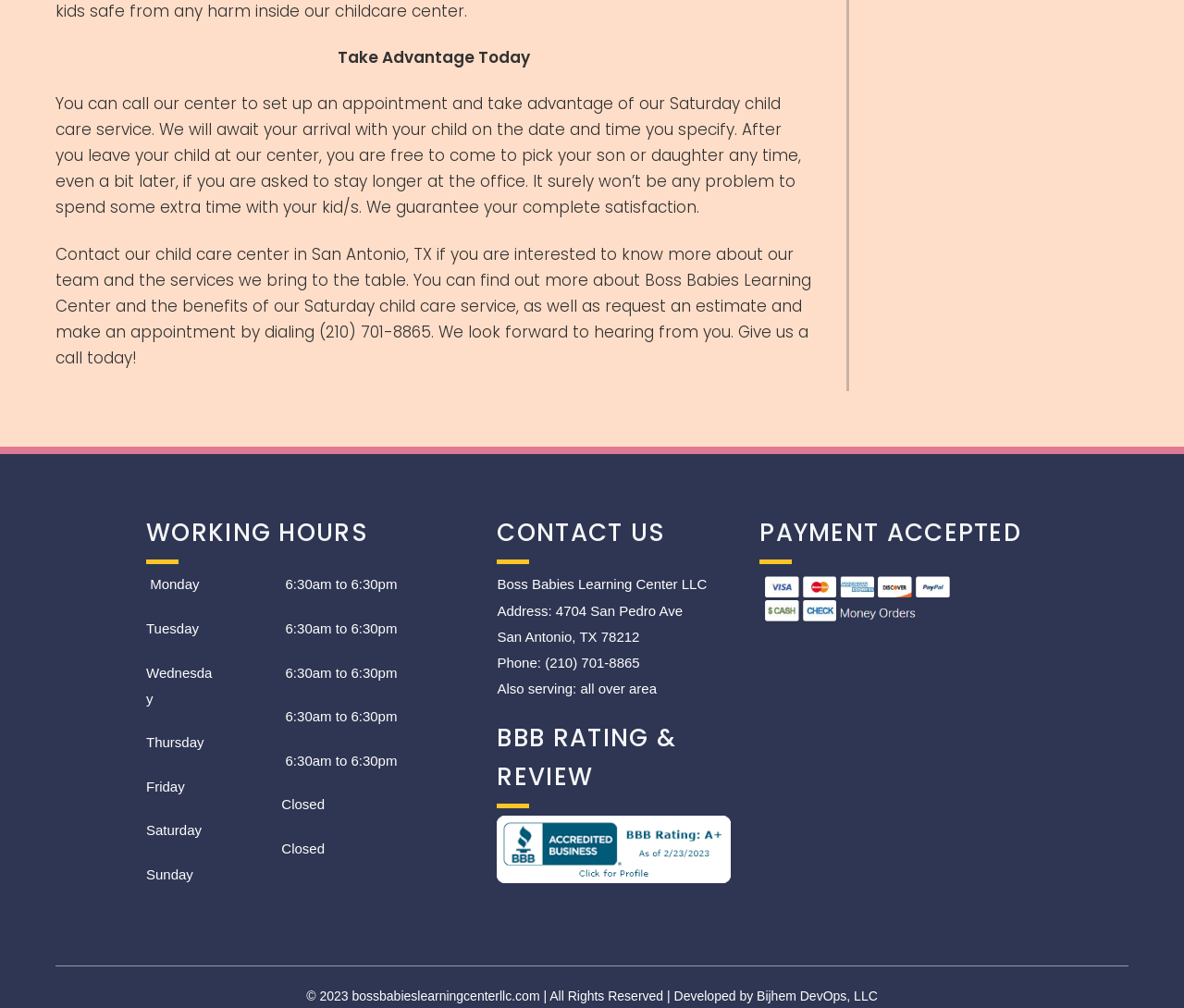Provide the bounding box coordinates for the UI element that is described as: "Bijhem DevOps, LLC".

[0.639, 0.981, 0.741, 0.996]